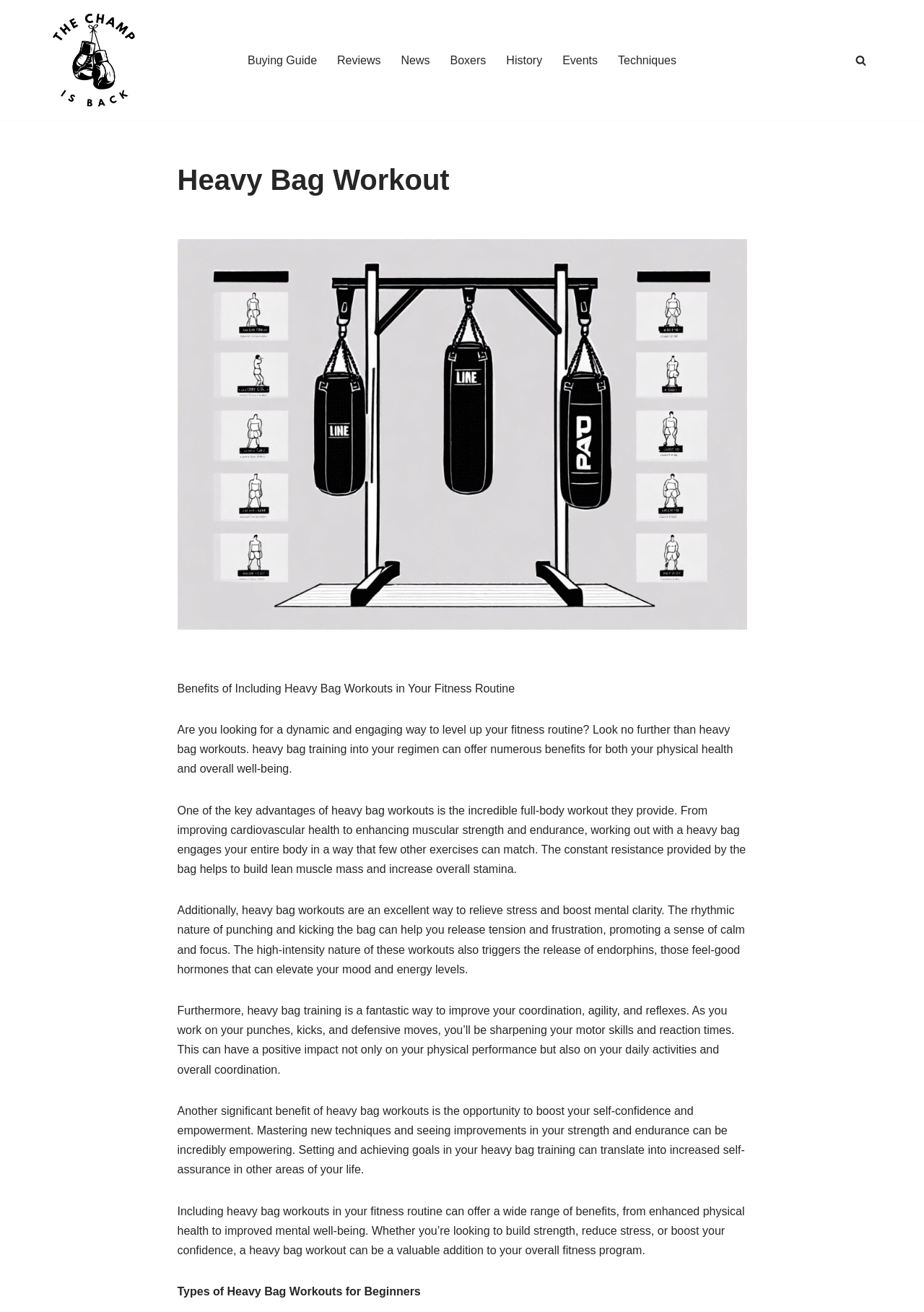Can you specify the bounding box coordinates for the region that should be clicked to fulfill this instruction: "Go to the 'Reviews' page".

[0.365, 0.039, 0.412, 0.053]